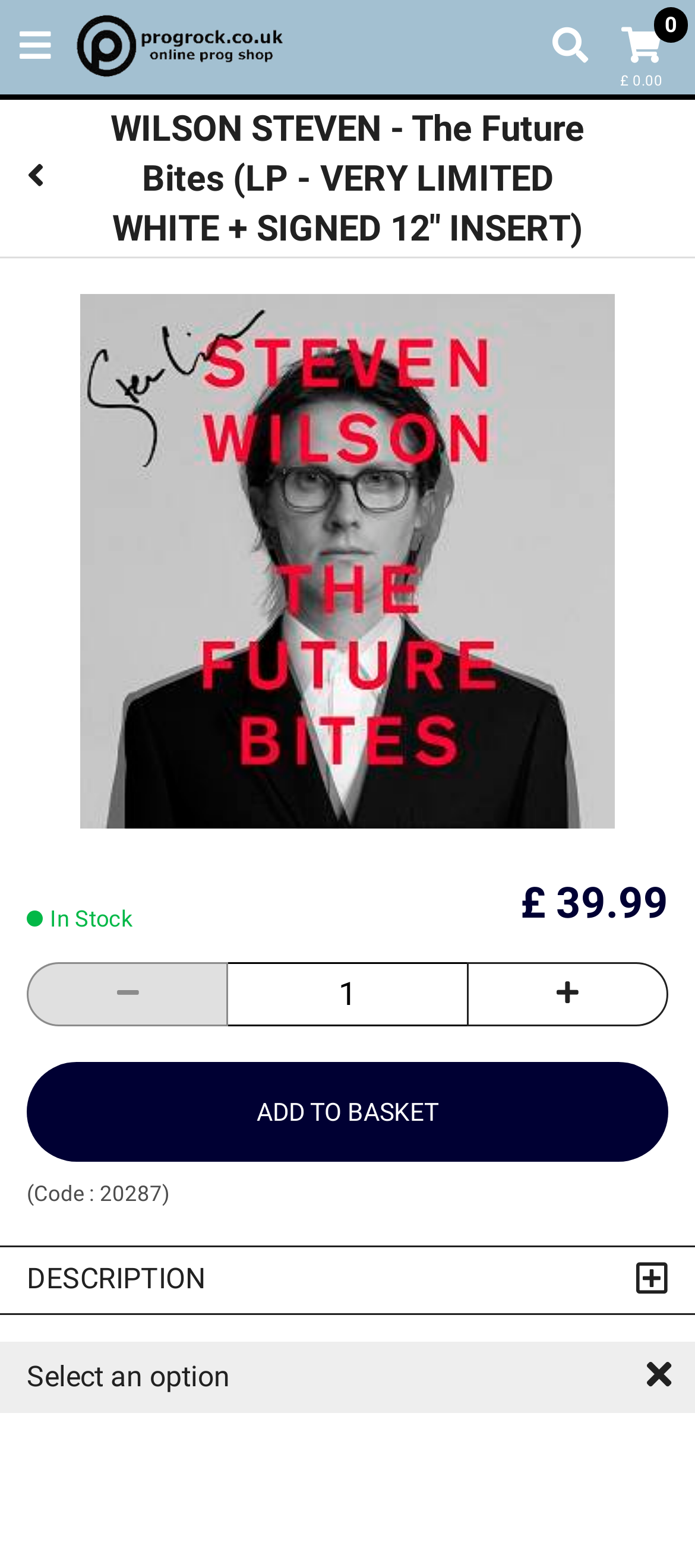What is the name of the artist?
Look at the image and provide a short answer using one word or a phrase.

Steven Wilson